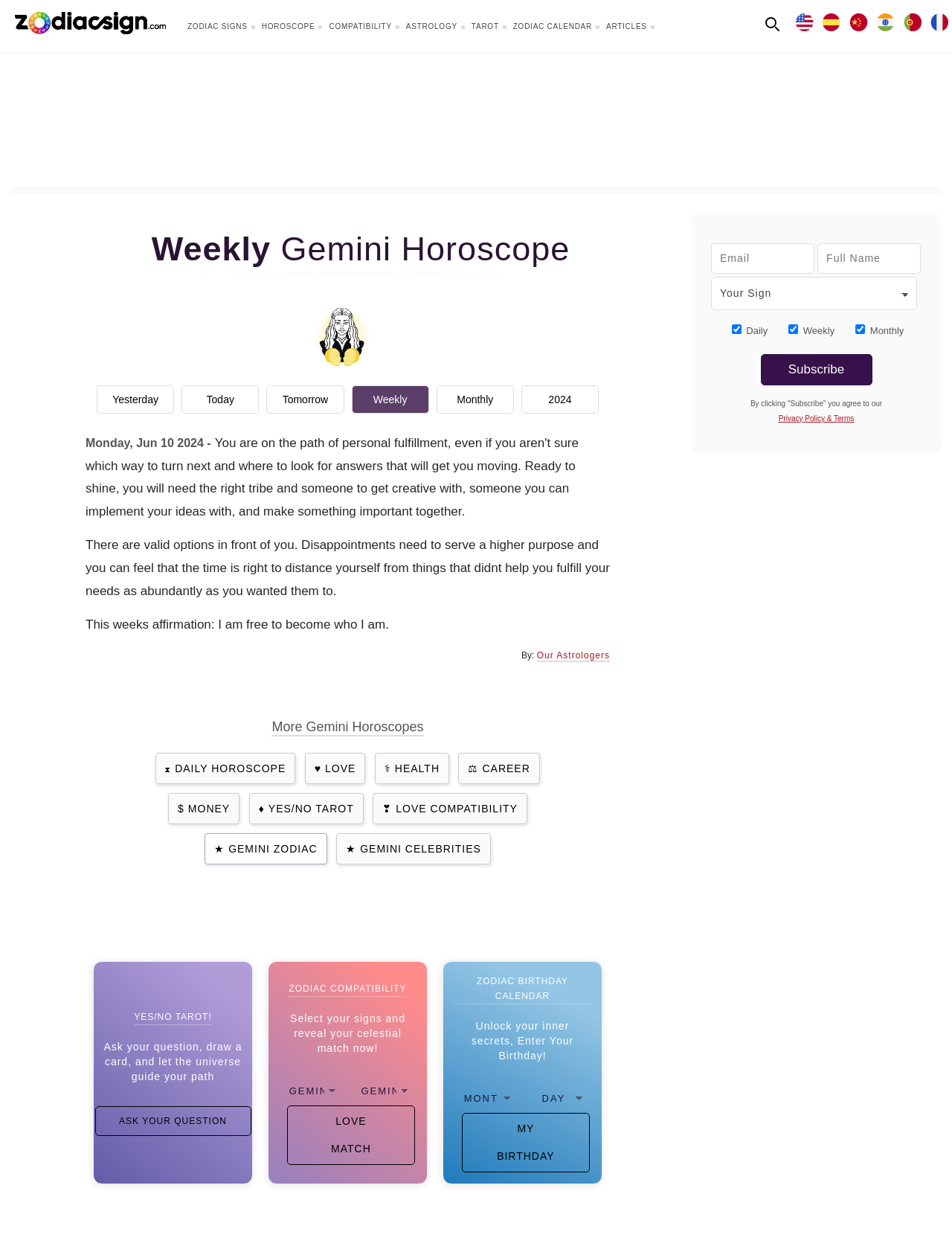Answer with a single word or phrase: 
What is the affirmation for this week?

I am free to become who I am